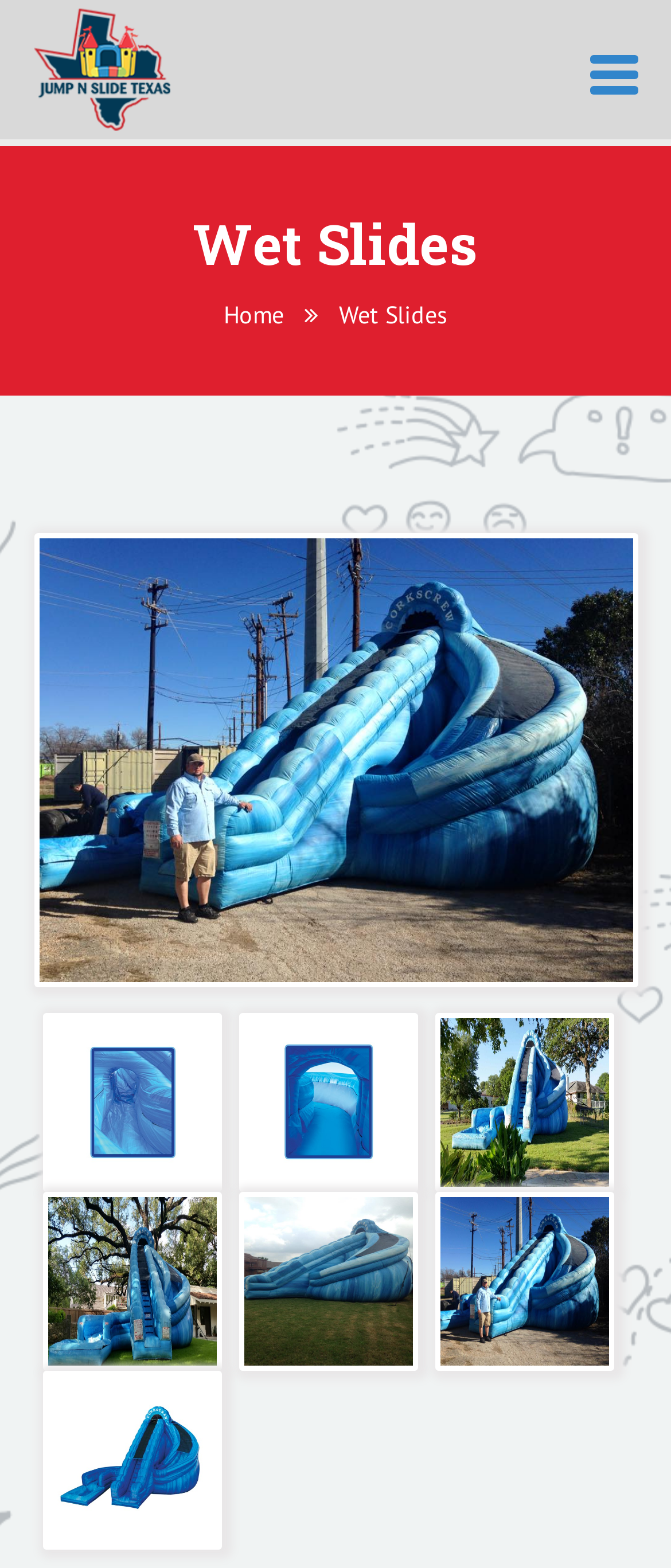How many links are present in the top navigation bar?
Based on the image content, provide your answer in one word or a short phrase.

5